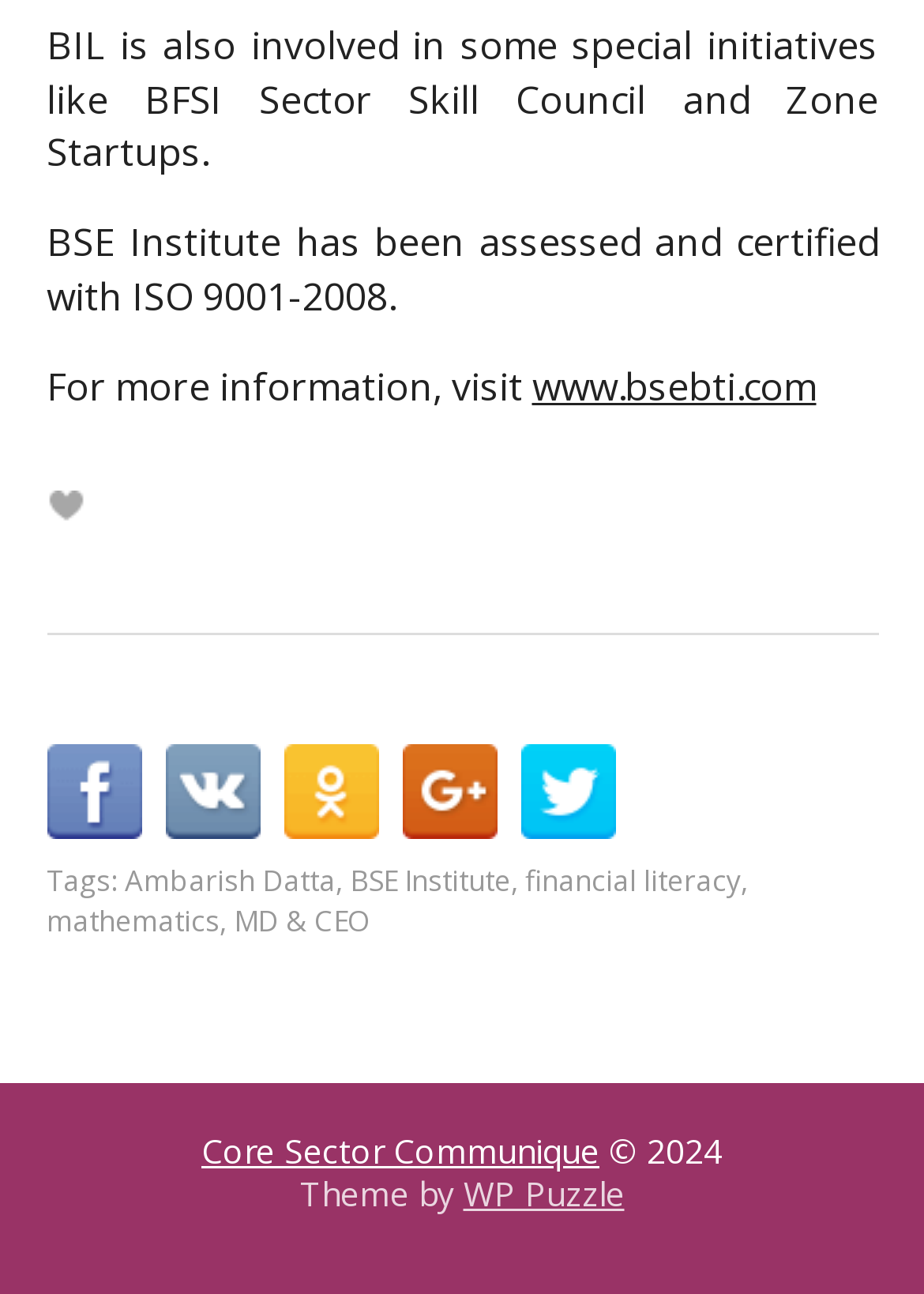Calculate the bounding box coordinates for the UI element based on the following description: "Core Sector Communique". Ensure the coordinates are four float numbers between 0 and 1, i.e., [left, top, right, bottom].

[0.218, 0.873, 0.649, 0.907]